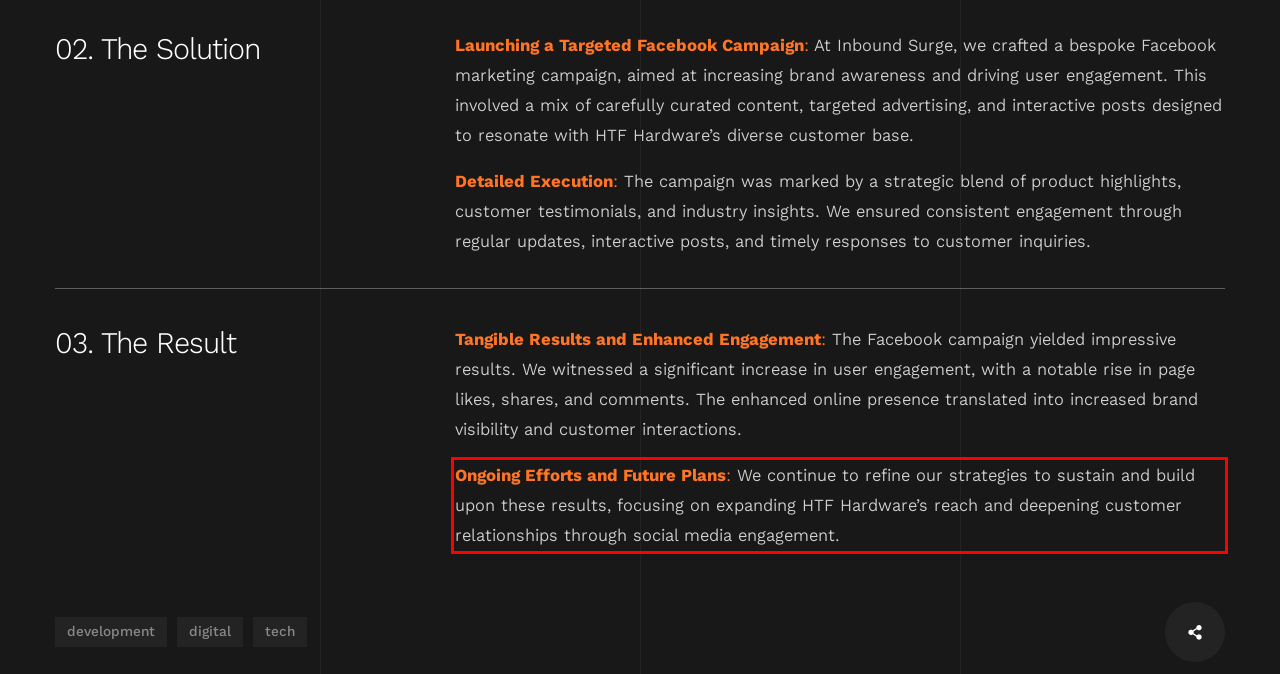Given a screenshot of a webpage containing a red rectangle bounding box, extract and provide the text content found within the red bounding box.

Ongoing Efforts and Future Plans: We continue to refine our strategies to sustain and build upon these results, focusing on expanding HTF Hardware’s reach and deepening customer relationships through social media engagement.